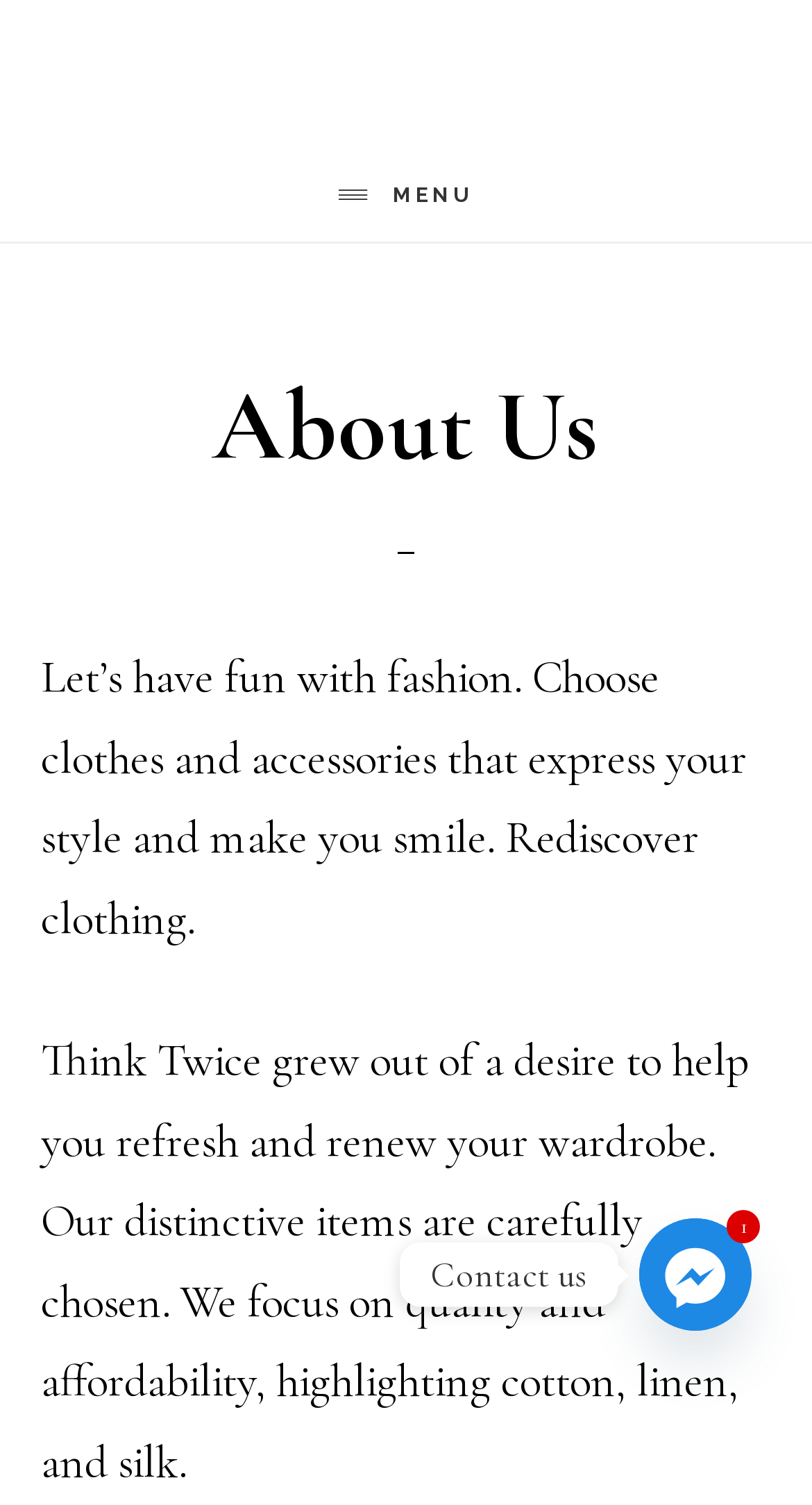Using the provided description: "Think Twice Canada", find the bounding box coordinates of the corresponding UI element. The output should be four float numbers between 0 and 1, in the format [left, top, right, bottom].

[0.244, 0.004, 0.756, 0.094]